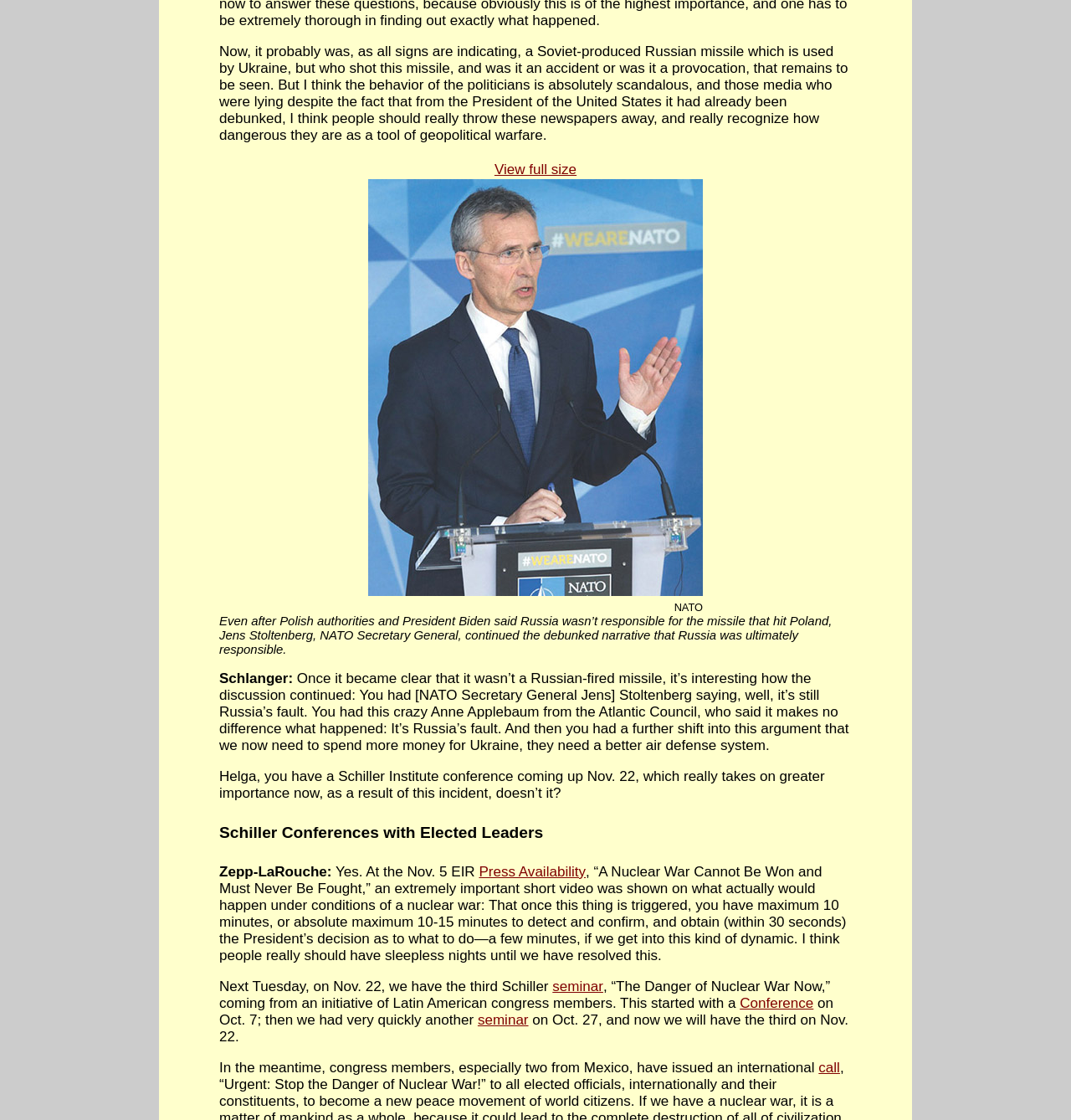Respond with a single word or phrase to the following question:
What is the name of the organization mentioned in the text?

Atlantic Council